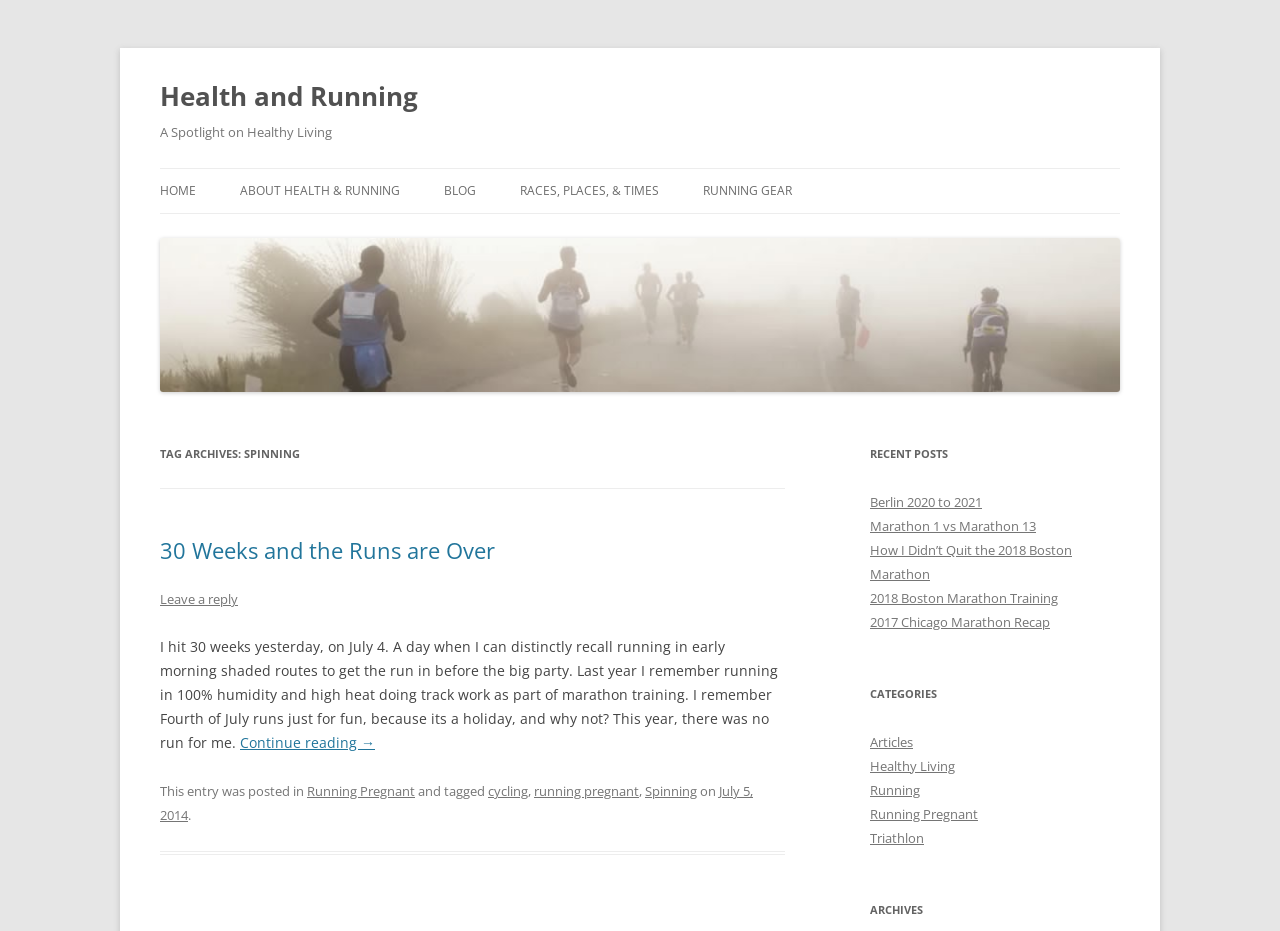How many recent posts are listed on the webpage?
Provide a short answer using one word or a brief phrase based on the image.

5